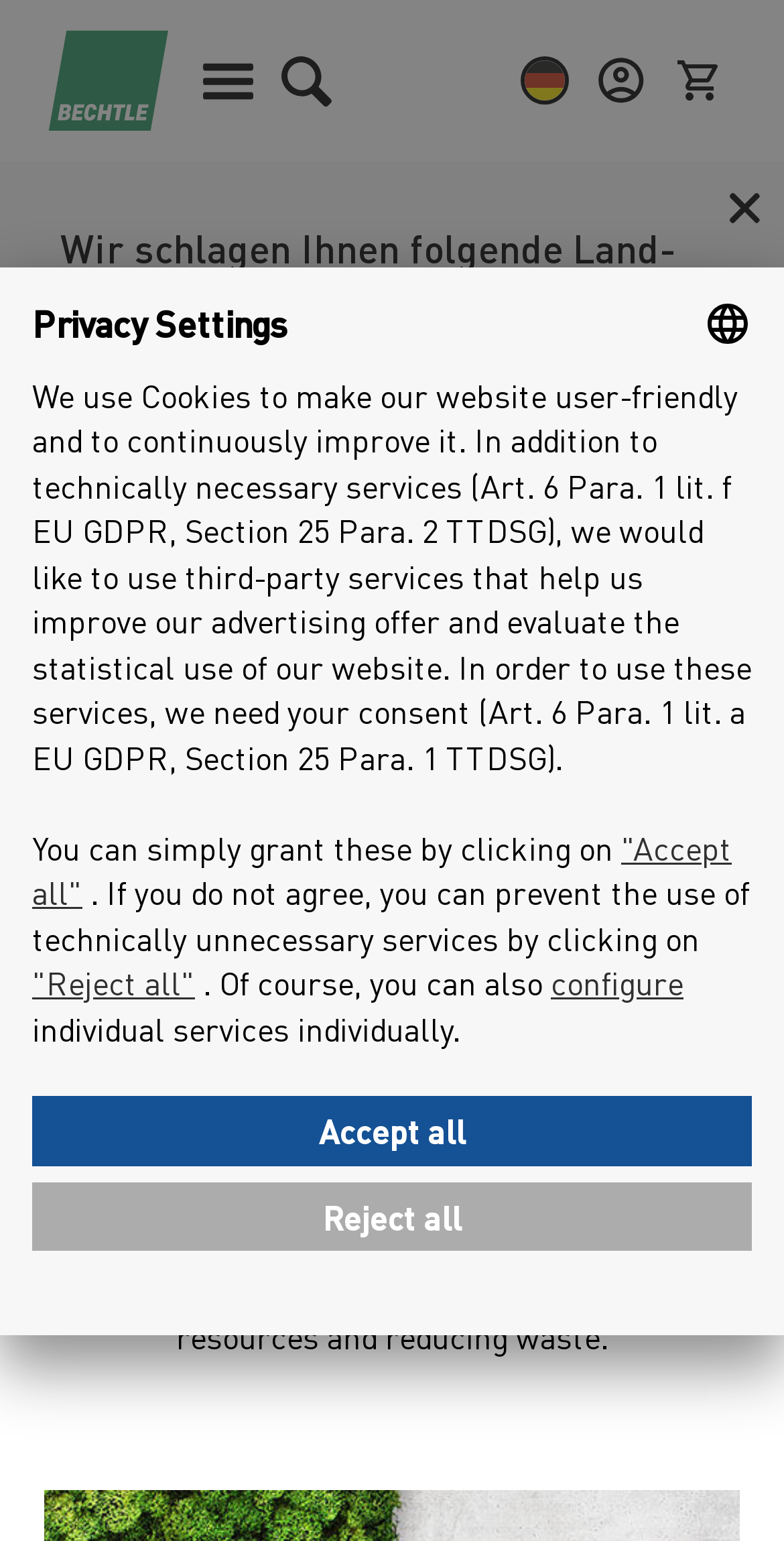Locate the bounding box coordinates for the element described below: "ARTICONA homepage". The coordinates must be four float values between 0 and 1, formatted as [left, top, right, bottom].

[0.405, 0.44, 0.944, 0.492]